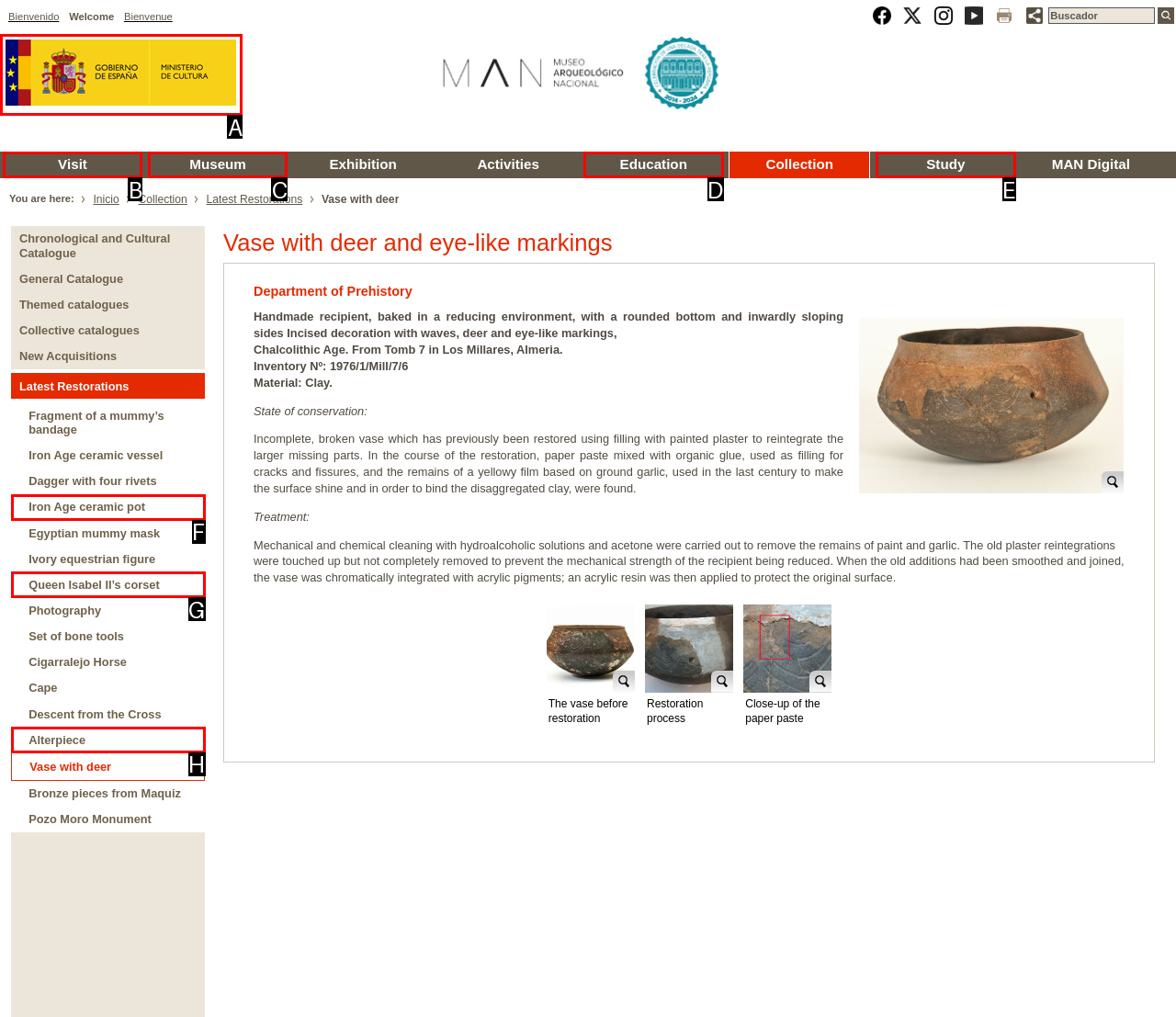Match the description: Queen Isabel II’s corset to the appropriate HTML element. Respond with the letter of your selected option.

G